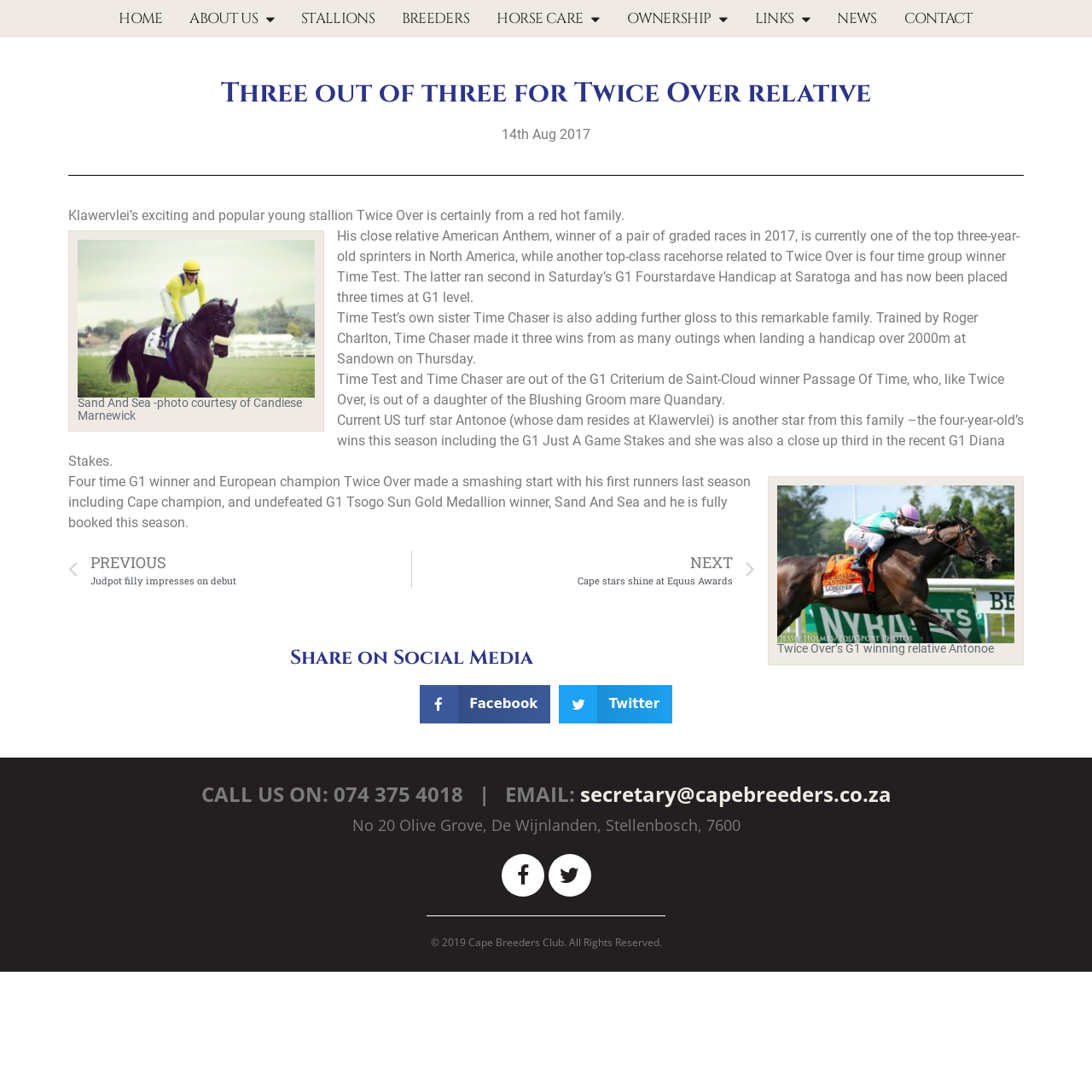What is the name of the stallion mentioned in the article?
Please provide a comprehensive answer based on the information in the image.

The article mentions 'Klawervlei’s exciting and popular young stallion Twice Over' in the first paragraph, indicating that Twice Over is the name of the stallion being discussed.